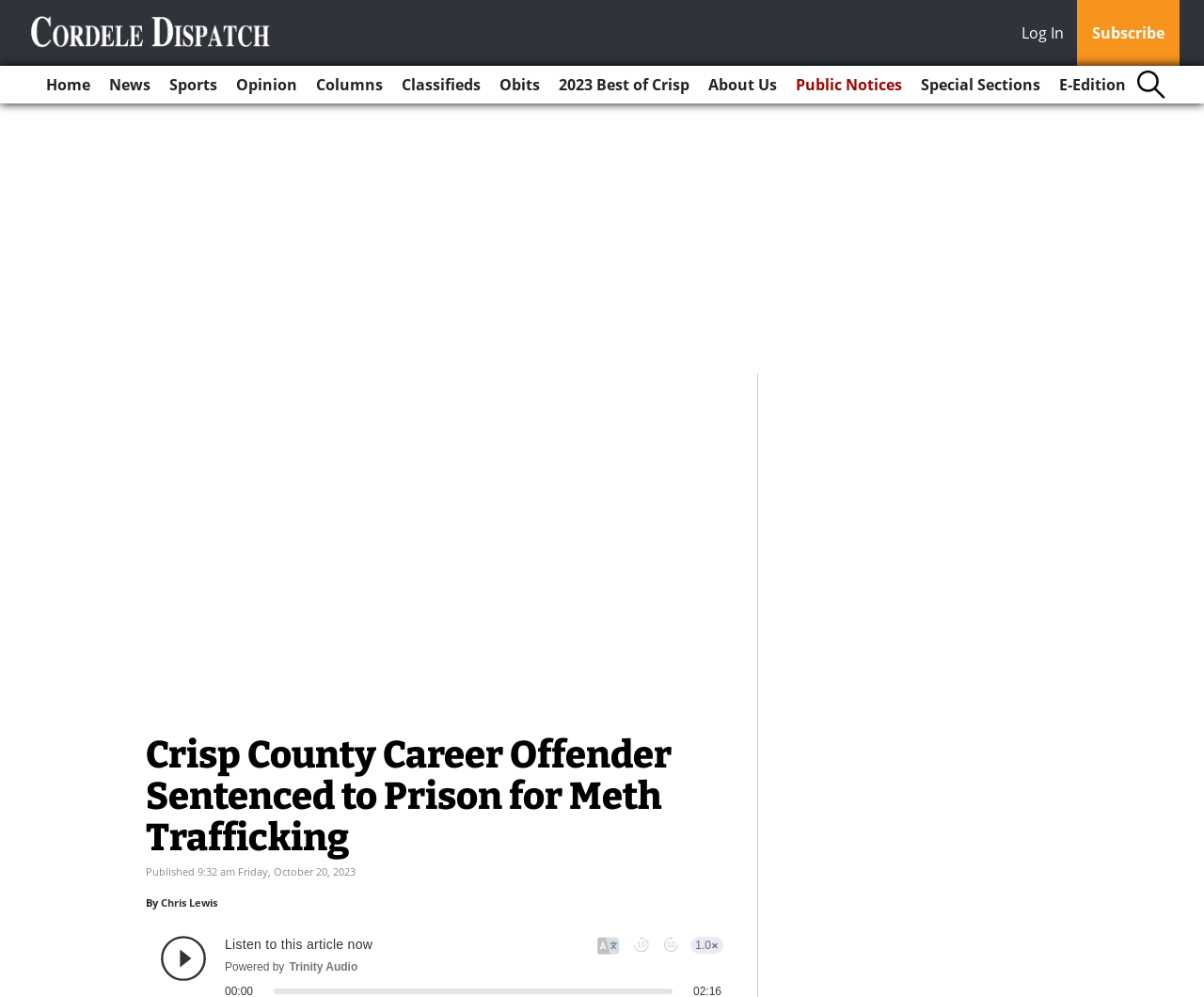Carefully observe the image and respond to the question with a detailed answer:
Who is the author of the news article?

The author of the news article can be found in the text 'By Chris Lewis', which is located below the heading of the article.